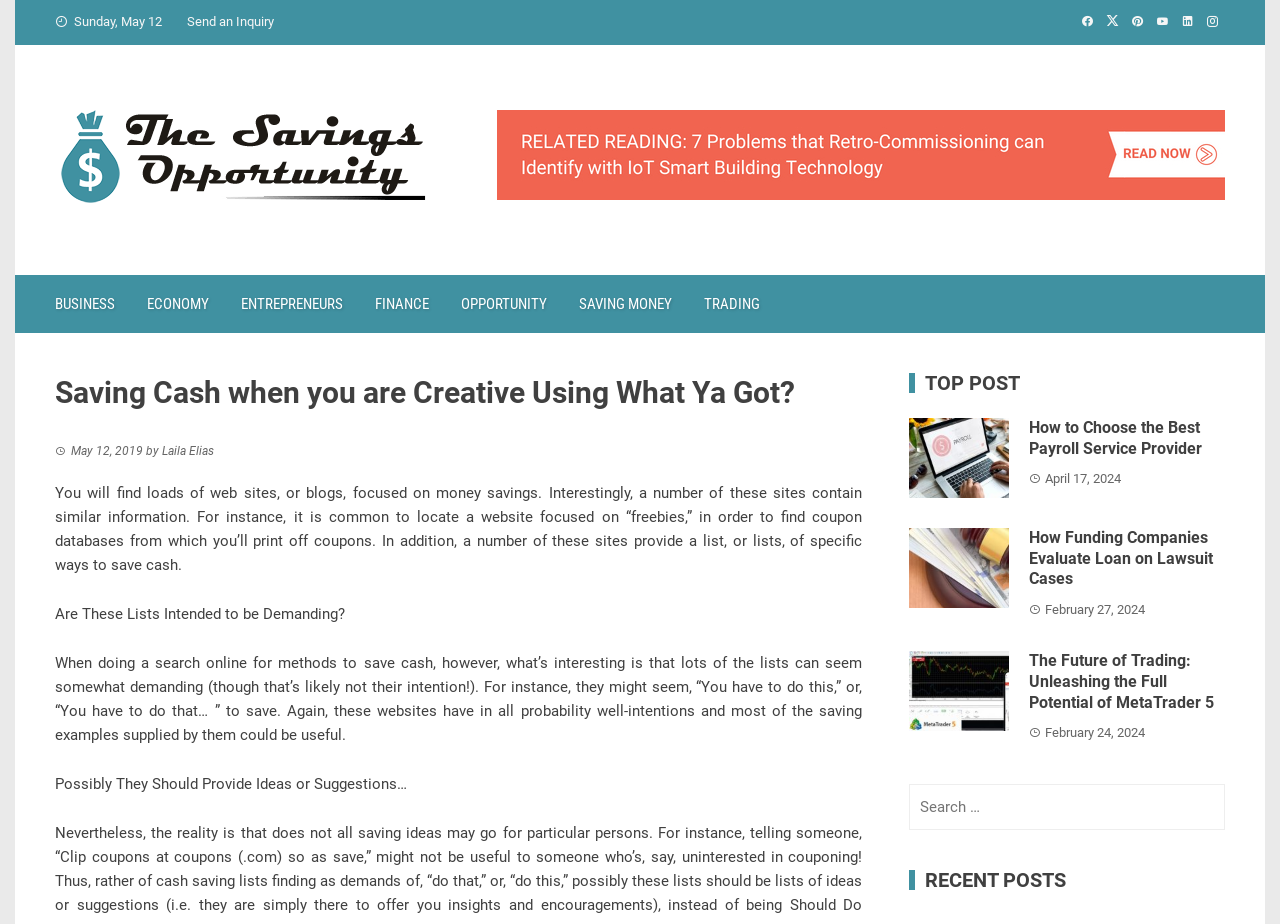Write an exhaustive caption that covers the webpage's main aspects.

This webpage is focused on saving money and investing, with a title "Saving Cash when you are Creative Using What Ya Got? - The Savings Opportunity - Discover Commodity Investing". At the top, there is a date "Sunday, May 12" and a few social media links. Below that, there are several category links, including "BUSINESS", "ECONOMY", "ENTREPRENEURS", "FINANCE", "OPPORTUNITY", "SAVING MONEY", and "TRADING".

The main content of the webpage is an article that discusses the idea of saving money and how some websites provide lists of ways to do so, but these lists can sometimes seem demanding. The article suggests that instead of providing strict instructions, these websites should offer ideas or suggestions.

To the right of the article, there is a section titled "TOP POST" that features three recent posts, each with a heading, a link, and an image. The posts are about choosing a payroll service provider, evaluating loans on lawsuit cases, and the future of trading with MetaTrader 5. Each post also has a date below it.

Below the article, there is a search bar where users can search for specific topics. Finally, there is a section titled "RECENT POSTS" at the very bottom of the page.